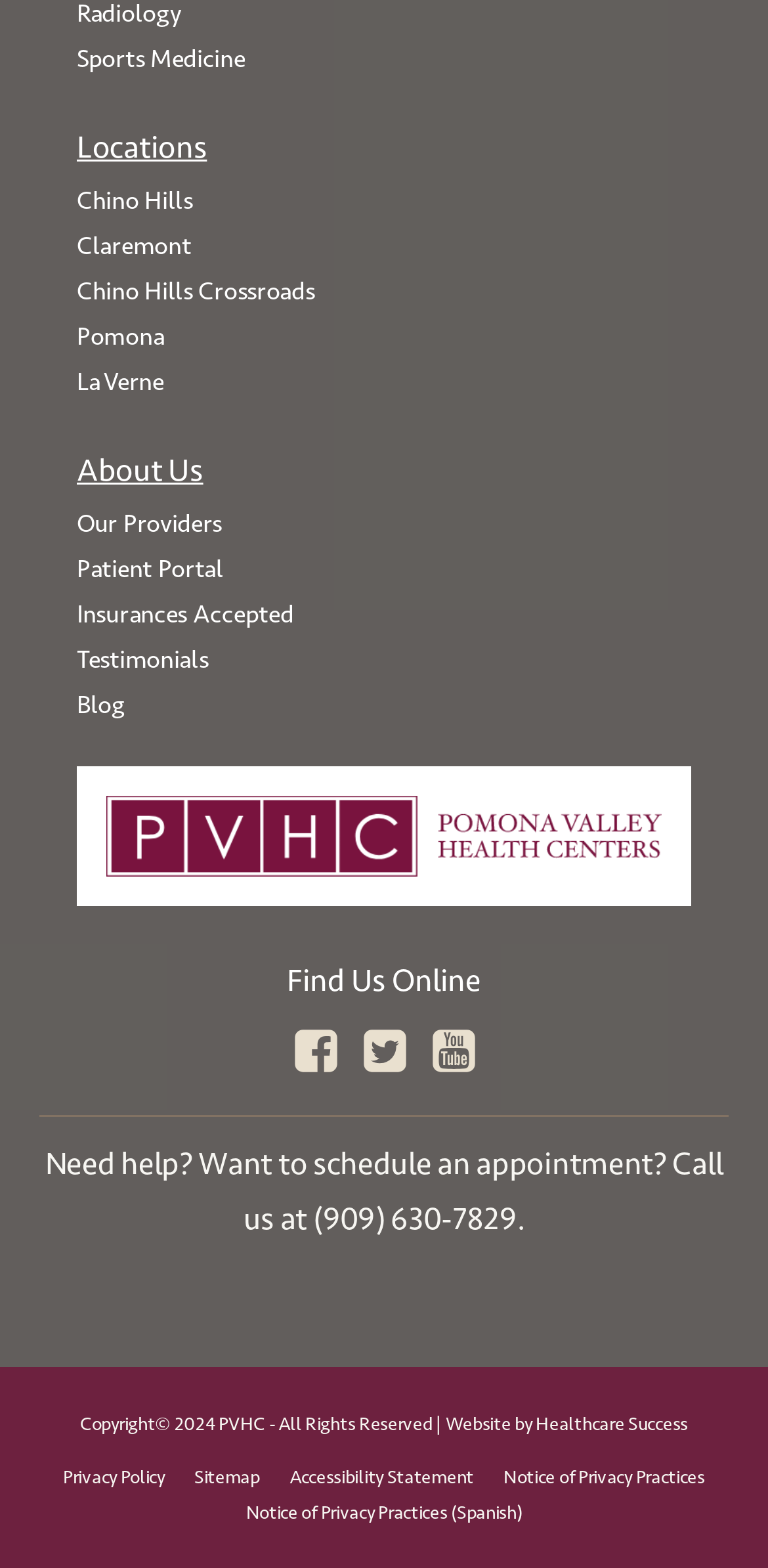Find the bounding box coordinates of the element I should click to carry out the following instruction: "Visit Chino Hills location".

[0.1, 0.113, 0.251, 0.142]